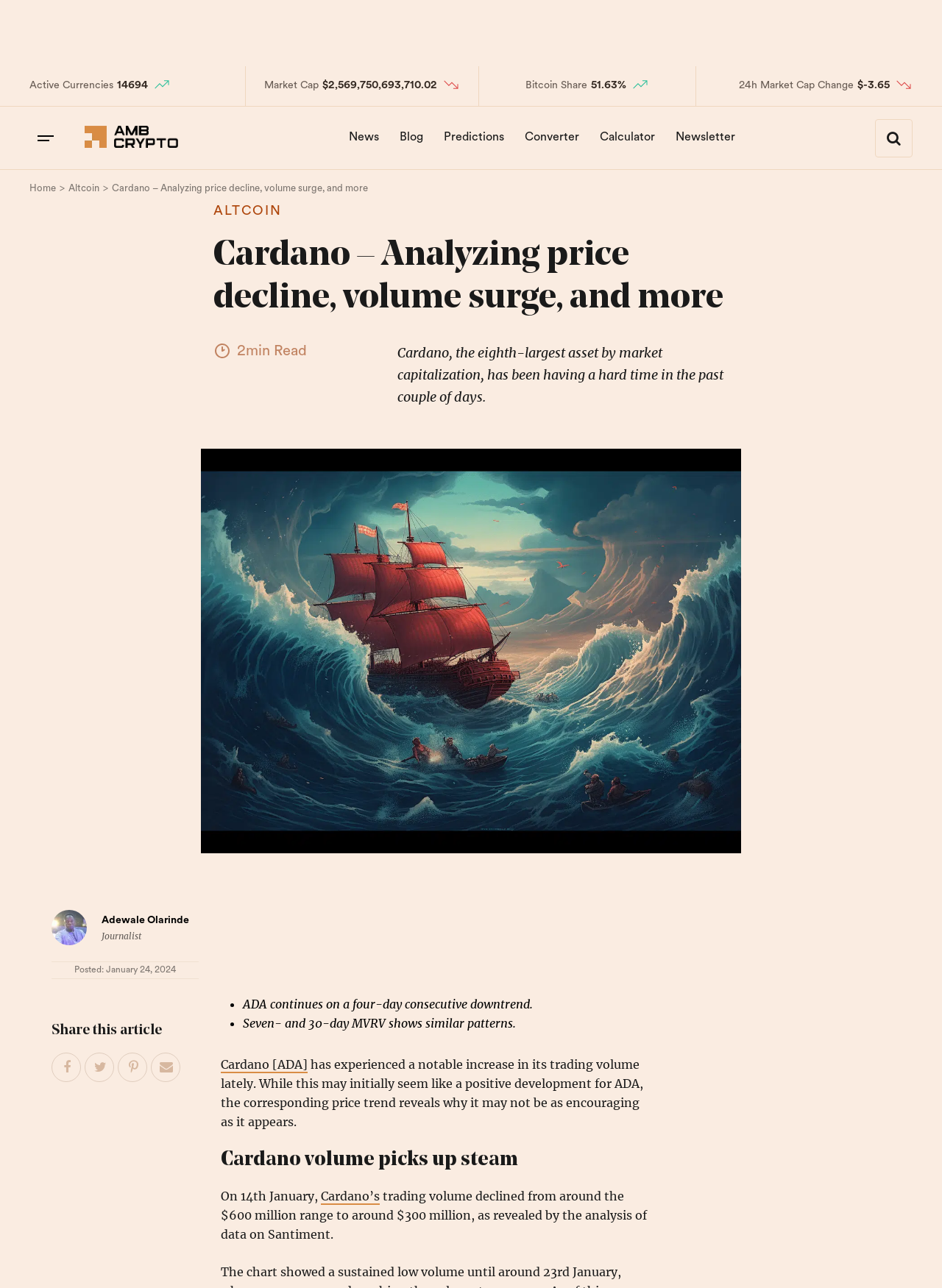Please locate the bounding box coordinates of the region I need to click to follow this instruction: "Click on the 'AMBCrypto' link".

[0.09, 0.106, 0.189, 0.117]